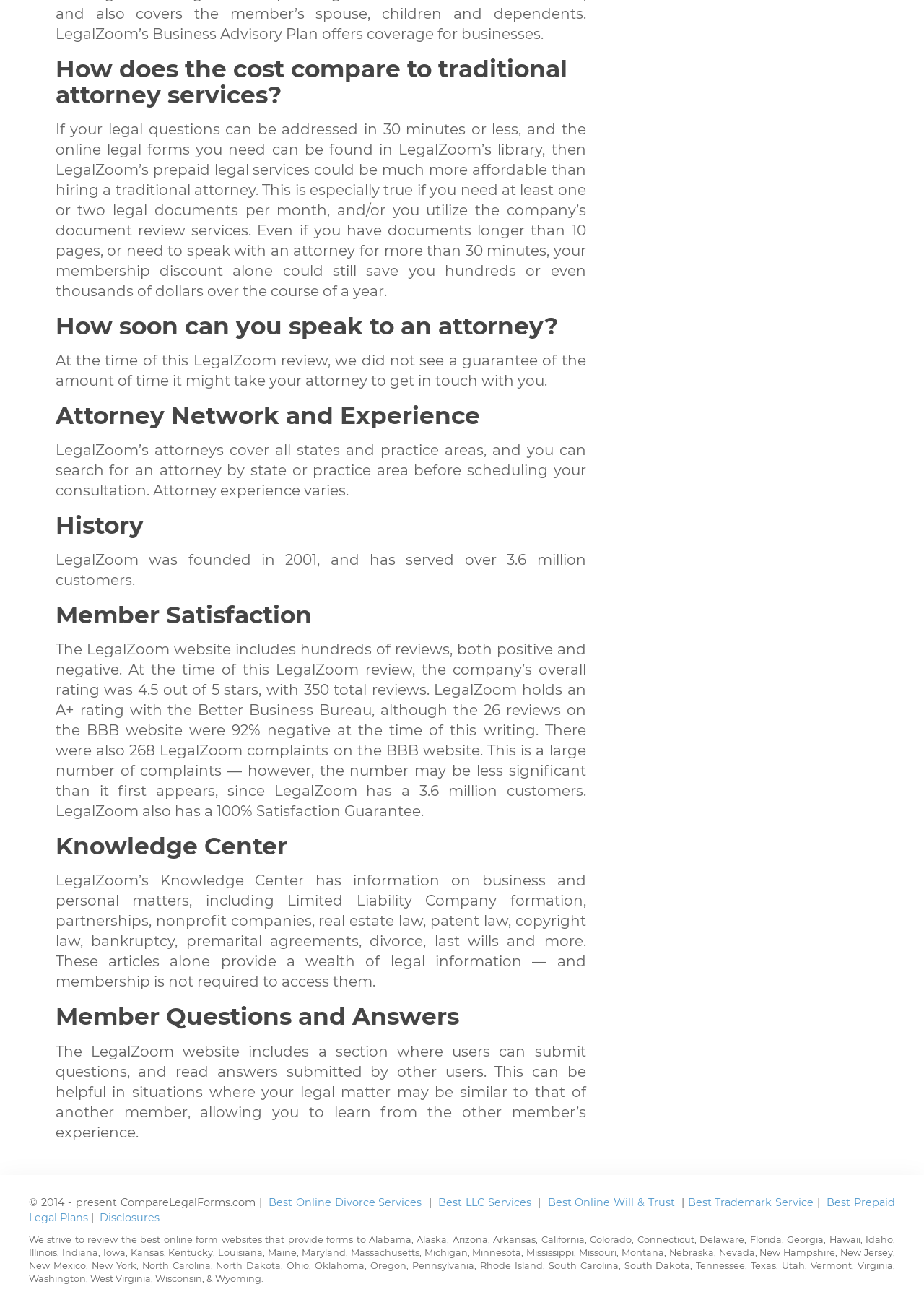What is the purpose of the 'Member Questions and Answers' section on LegalZoom's website?
Answer the question with just one word or phrase using the image.

To allow users to submit and read answers to legal questions